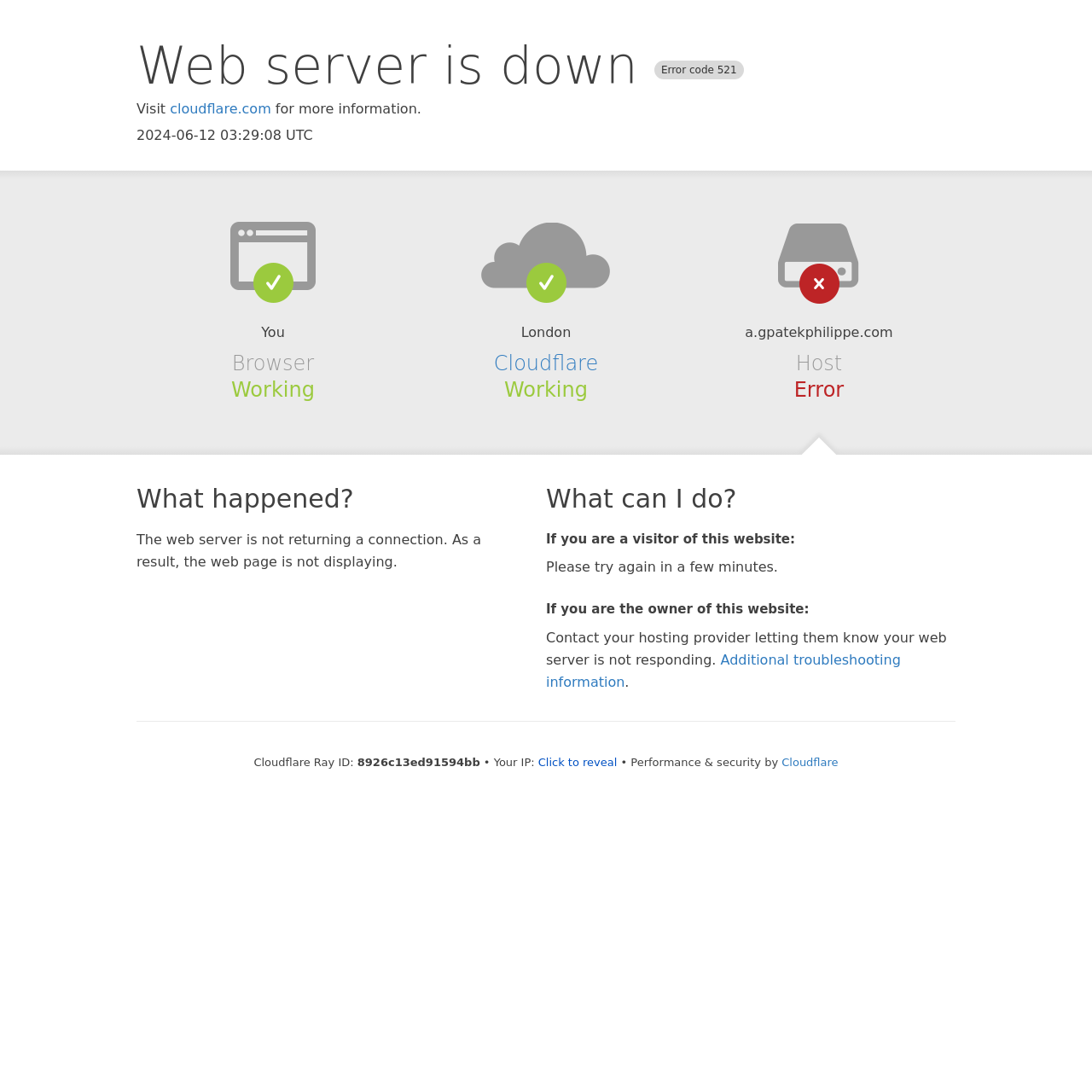Answer the question below in one word or phrase:
What is the error code?

521